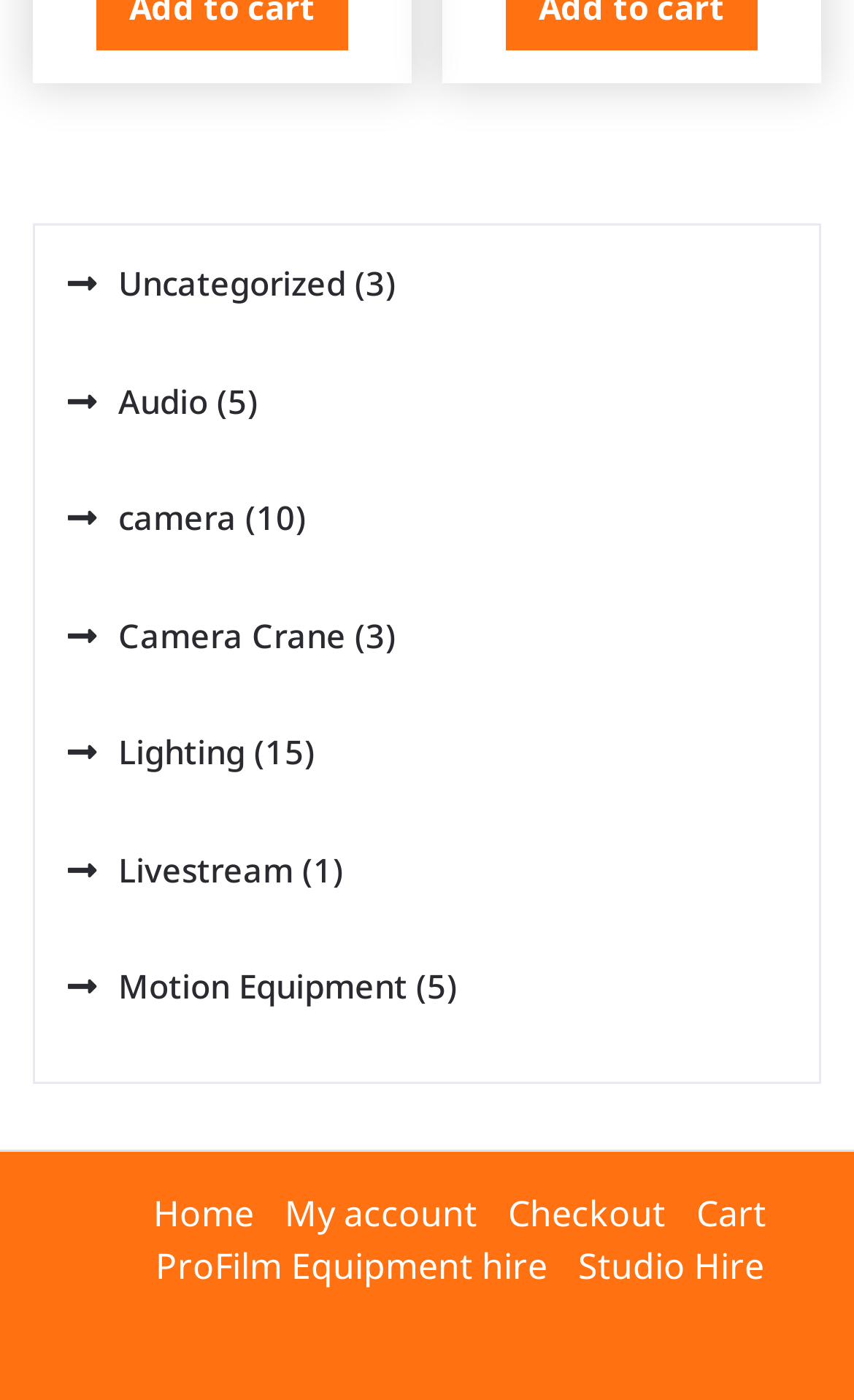How many products are in the 'Camera Crane' category?
Provide a fully detailed and comprehensive answer to the question.

I located the link element with the text 'Camera Crane' and found the corresponding StaticText element with the text '3 products', which indicates the number of products in this category.